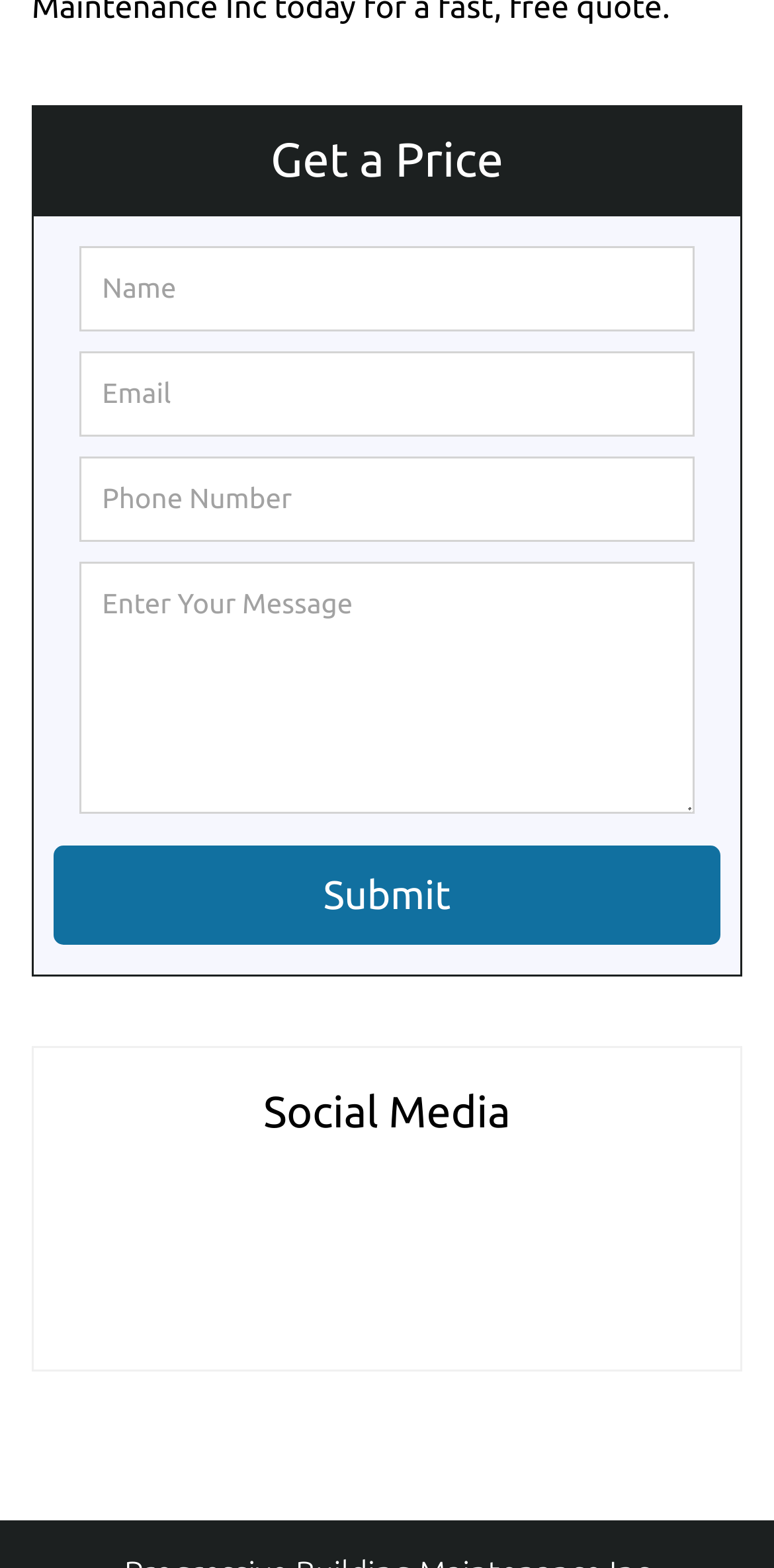Identify the bounding box coordinates of the clickable region required to complete the instruction: "Click the submit button". The coordinates should be given as four float numbers within the range of 0 and 1, i.e., [left, top, right, bottom].

[0.069, 0.539, 0.931, 0.602]